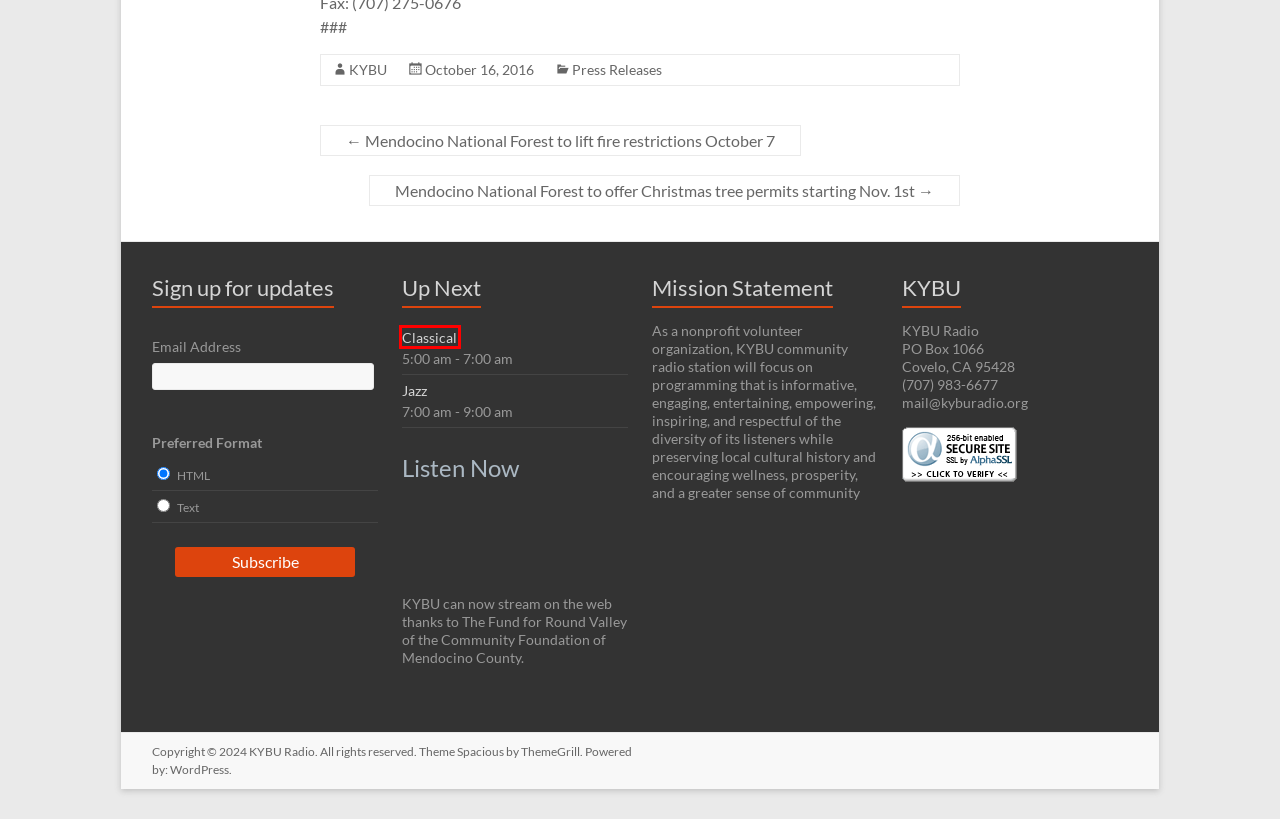Examine the screenshot of a webpage with a red bounding box around a UI element. Select the most accurate webpage description that corresponds to the new page after clicking the highlighted element. Here are the choices:
A. KYBU – KYBU Radio
B. Mendocino National Forest to offer Christmas tree permits starting Nov. 1st – KYBU Radio
C. Press Releases – KYBU Radio
D. Blog Tool, Publishing Platform, and CMS – WordPress.org
E. Jazz – KYBU Radio
F. Mendocino National Forest to lift fire restrictions October 7 – KYBU Radio
G. Classical – KYBU Radio
H. Support – KYBU Radio

G